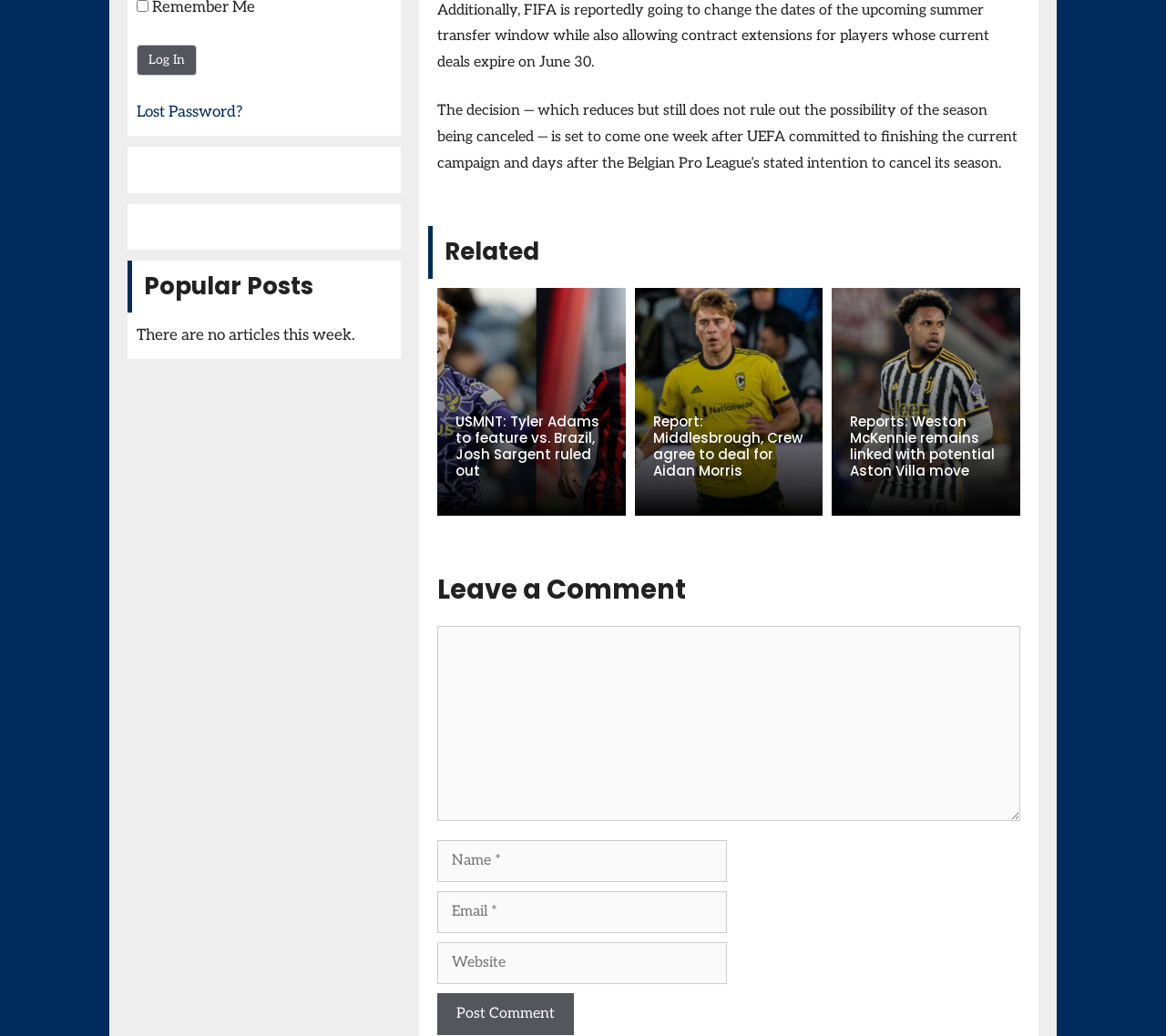Please identify the bounding box coordinates for the region that you need to click to follow this instruction: "Leave a comment".

[0.375, 0.554, 0.875, 0.587]